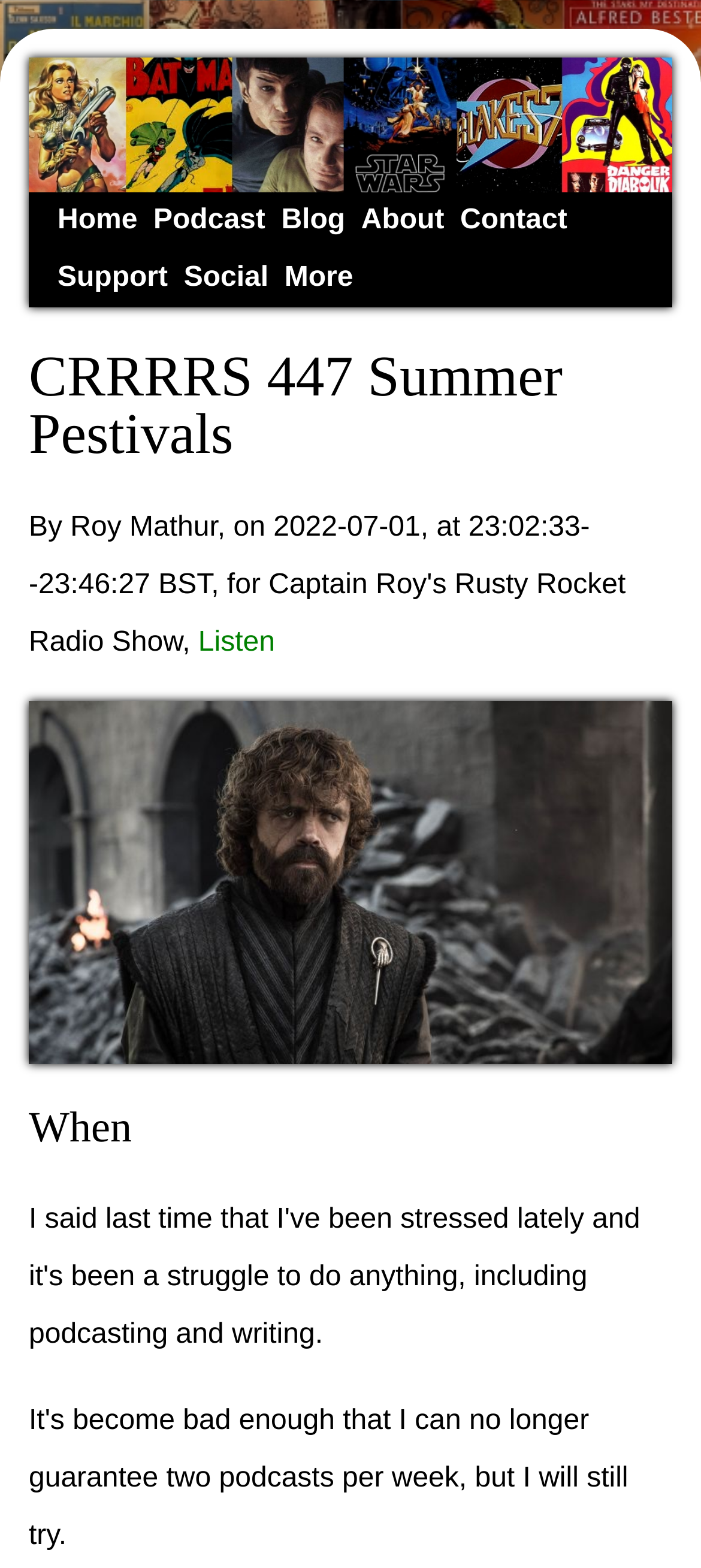Provide the bounding box coordinates, formatted as (top-left x, top-left y, bottom-right x, bottom-right y), with all values being floating point numbers between 0 and 1. Identify the bounding box of the UI element that matches the description: Home

[0.082, 0.131, 0.196, 0.151]